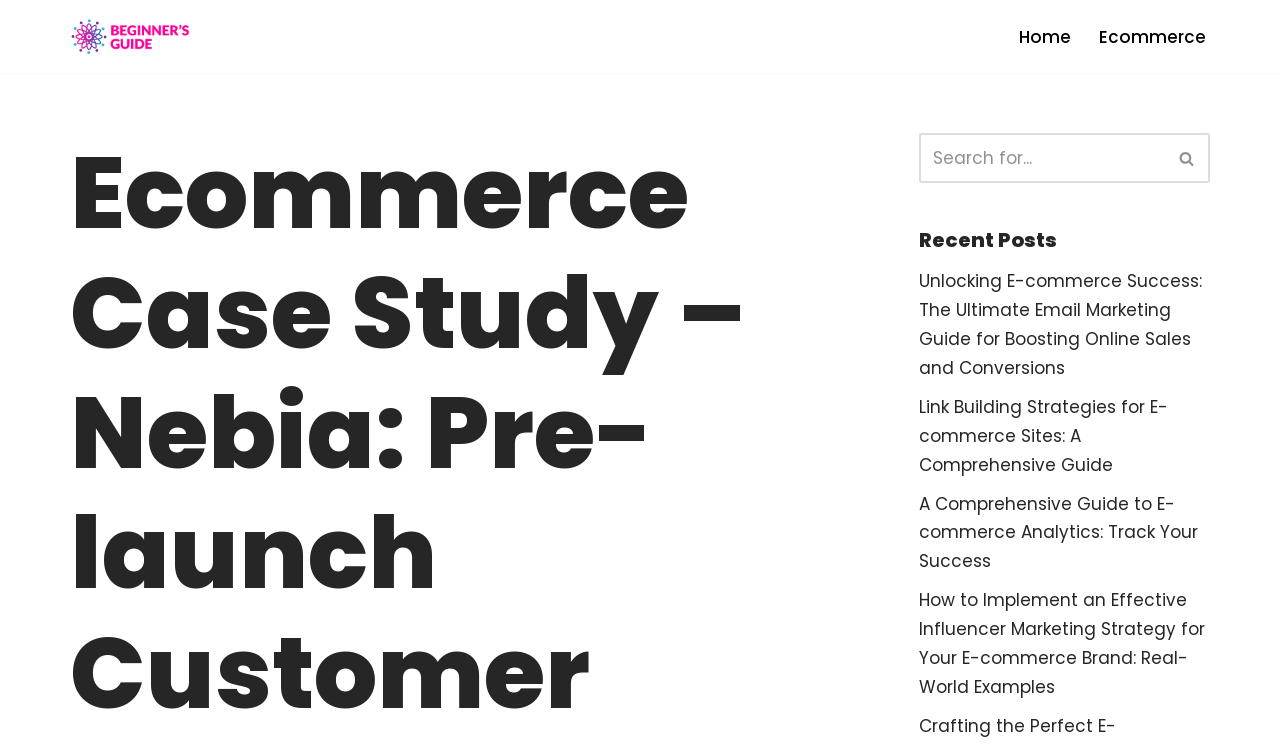Determine the bounding box coordinates of the element that should be clicked to execute the following command: "Enter your name".

None